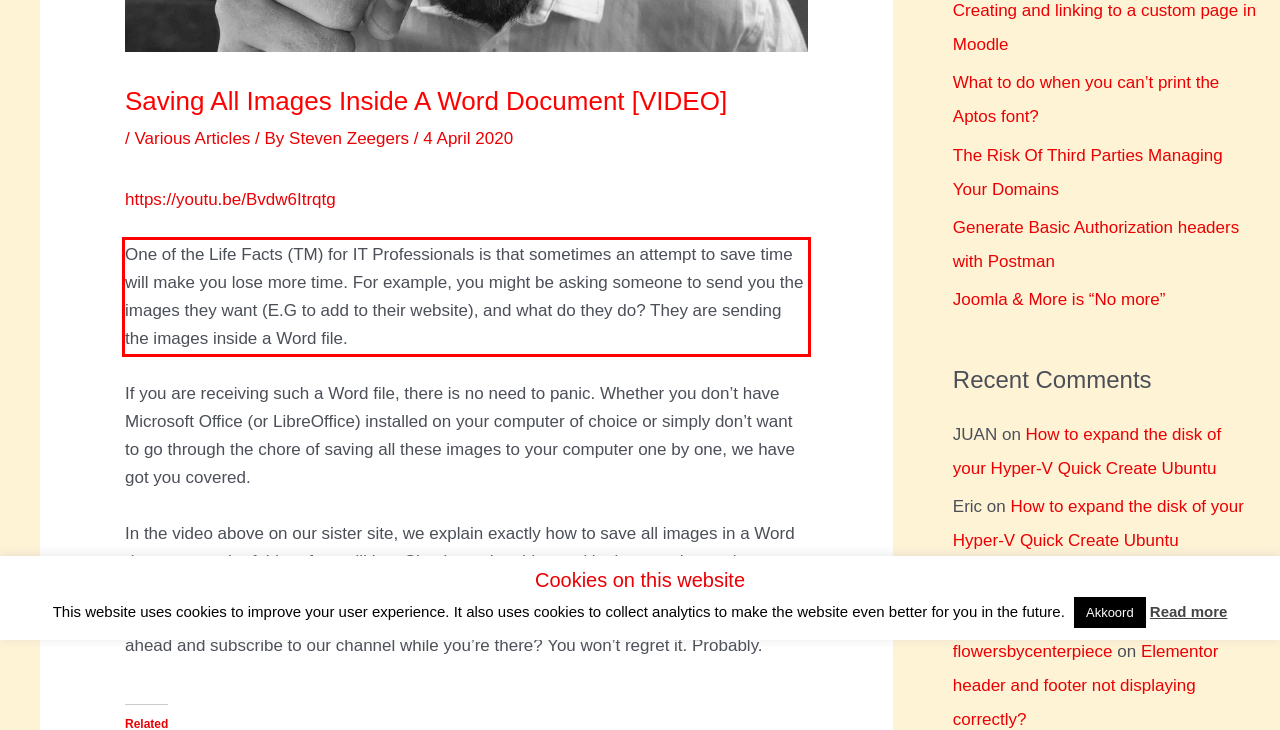You have a screenshot of a webpage with a red bounding box. Identify and extract the text content located inside the red bounding box.

One of the Life Facts (TM) for IT Professionals is that sometimes an attempt to save time will make you lose more time. For example, you might be asking someone to send you the images they want (E.G to add to their website), and what do they do? They are sending the images inside a Word file.